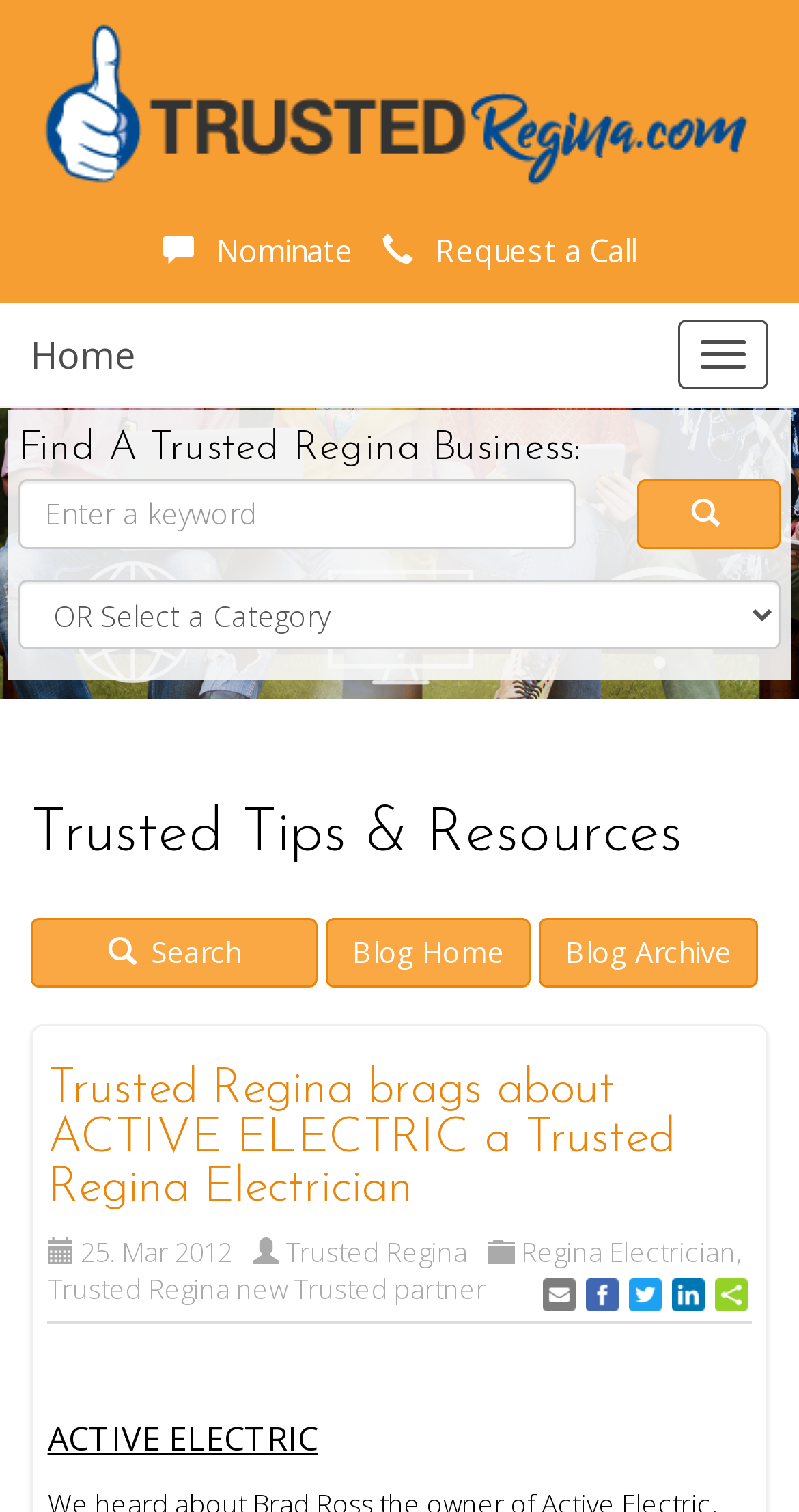What is the name of the directory?
Using the image, answer in one word or phrase.

Trusted Regina Directory